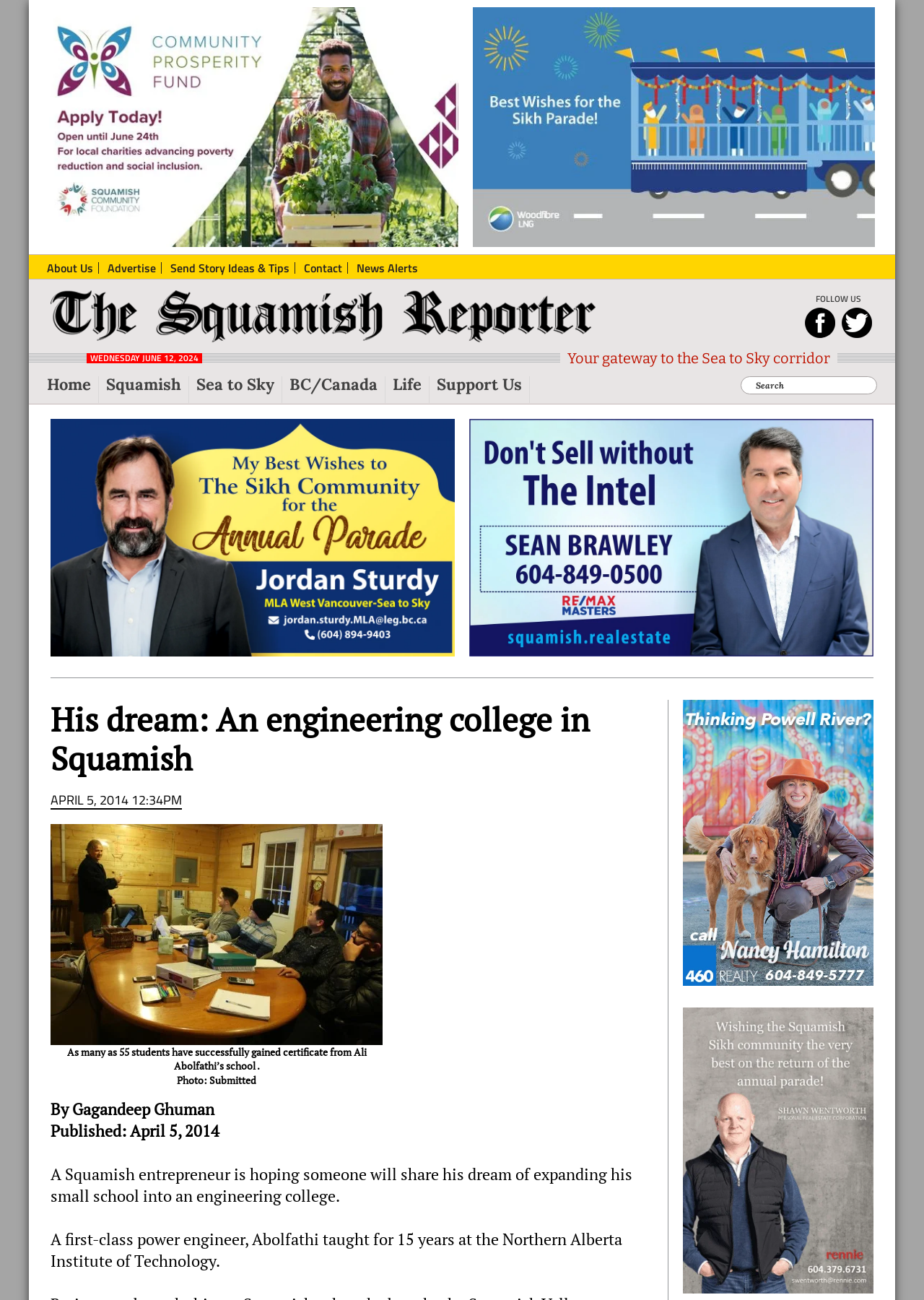Please indicate the bounding box coordinates for the clickable area to complete the following task: "Read the news article 'His dream: An engineering college in Squamish'". The coordinates should be specified as four float numbers between 0 and 1, i.e., [left, top, right, bottom].

[0.055, 0.538, 0.707, 0.598]